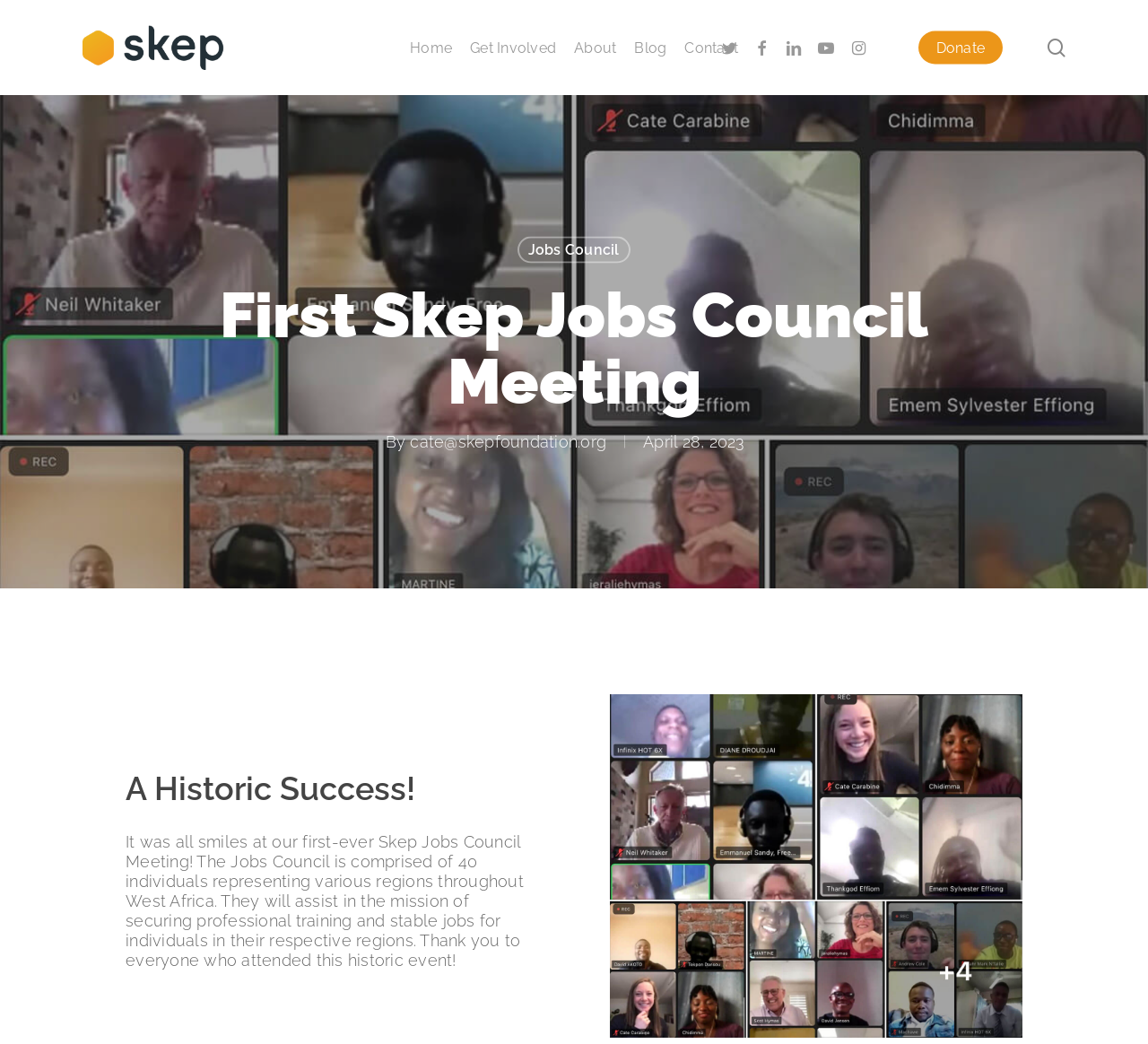Describe every aspect of the webpage comprehensively.

The webpage is about the First Skep Jobs Council Meeting organized by the Skep Foundation. At the top left corner, there is a search bar with a textbox and a static text "Hit enter to search or ESC to close" below it. Next to the search bar, there is a link to close the search function. 

On the top left side, there is an image of the Skep Foundation logo, which is also a link to the foundation's homepage. Below the logo, there are several navigation links, including "Home", "Get Involved", "About", "Blog", "Contact", and social media links to Twitter, Facebook, LinkedIn, YouTube, and Instagram. 

On the top right side, there is a "Donate" link. Next to it, there is another search link. 

The main content of the webpage starts with a heading "First Skep Jobs Council Meeting" in the middle of the page. Below the heading, there is a link to "Jobs Council" and a static text "By" followed by a link to an email address "cate@skepfoundation.org". The date "April 28, 2023" is also displayed. 

Further down, there is a subheading "A Historic Success!" followed by a paragraph of text describing the success of the first-ever Skep Jobs Council Meeting. The text explains that the Jobs Council consists of 40 individuals from various regions in West Africa, who will assist in securing professional training and stable jobs for individuals in their respective regions. The text also thanks everyone who attended the event.